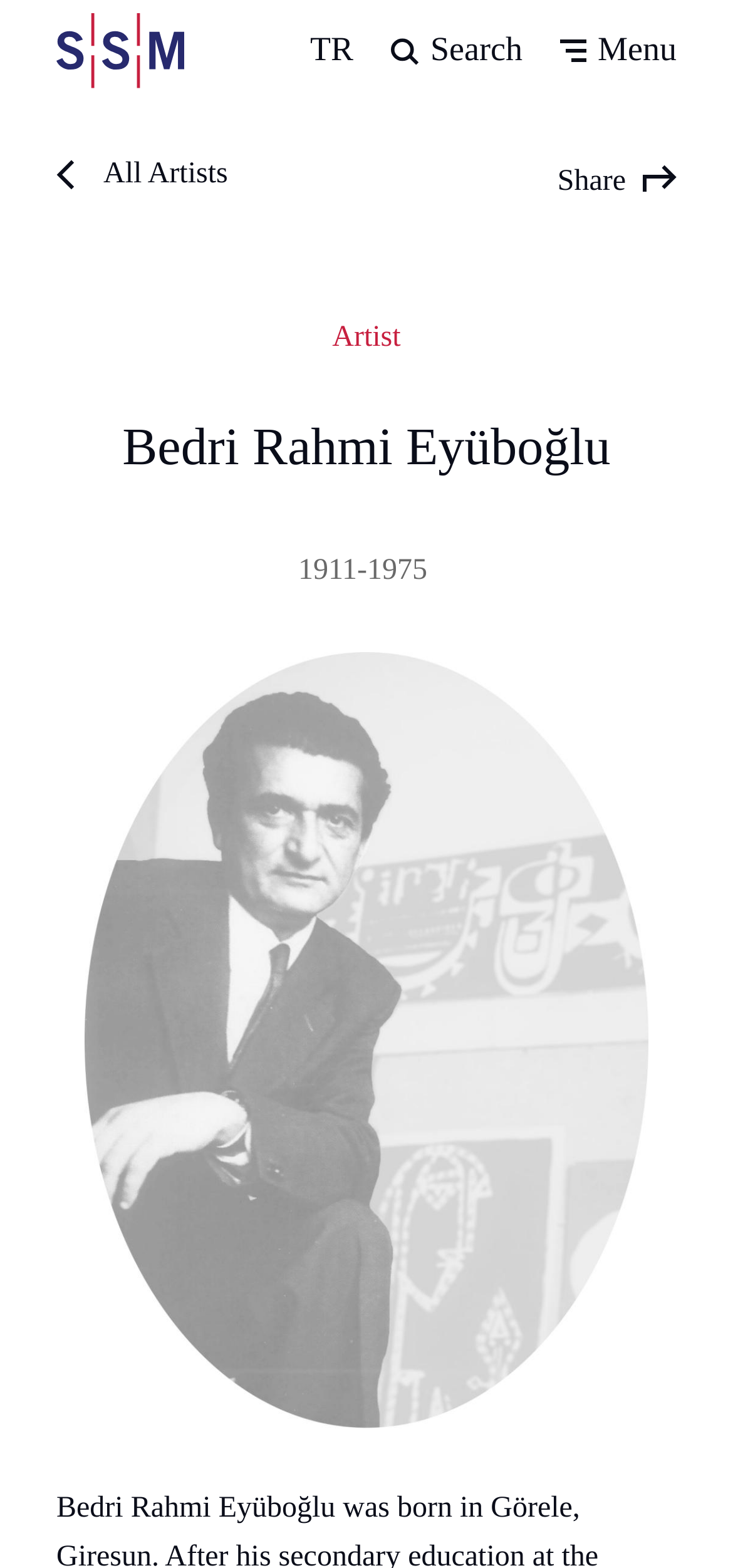Please locate the UI element described by "All Artists" and provide its bounding box coordinates.

[0.077, 0.084, 0.311, 0.138]